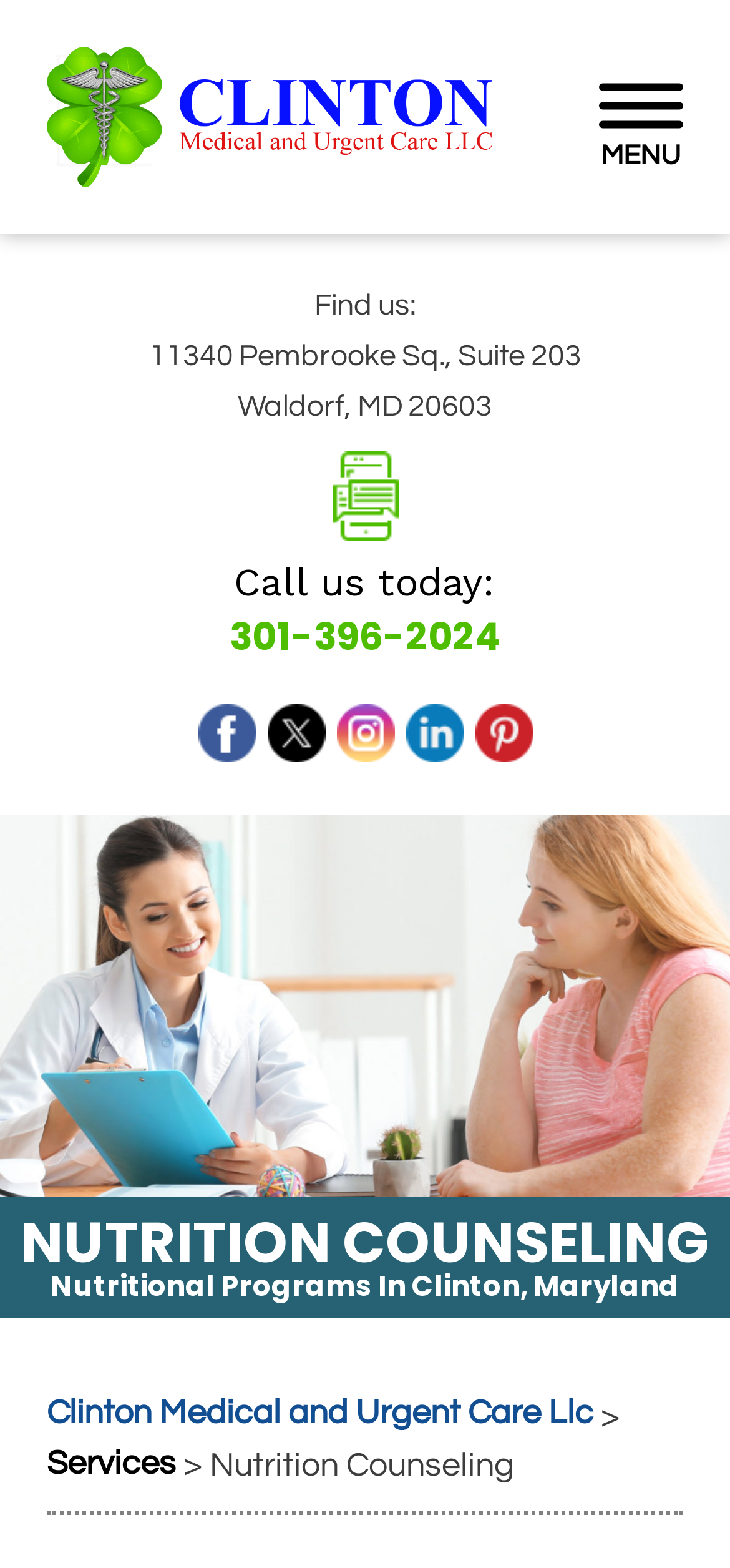What services are offered?
Look at the image and answer with only one word or phrase.

Nutrition Counseling